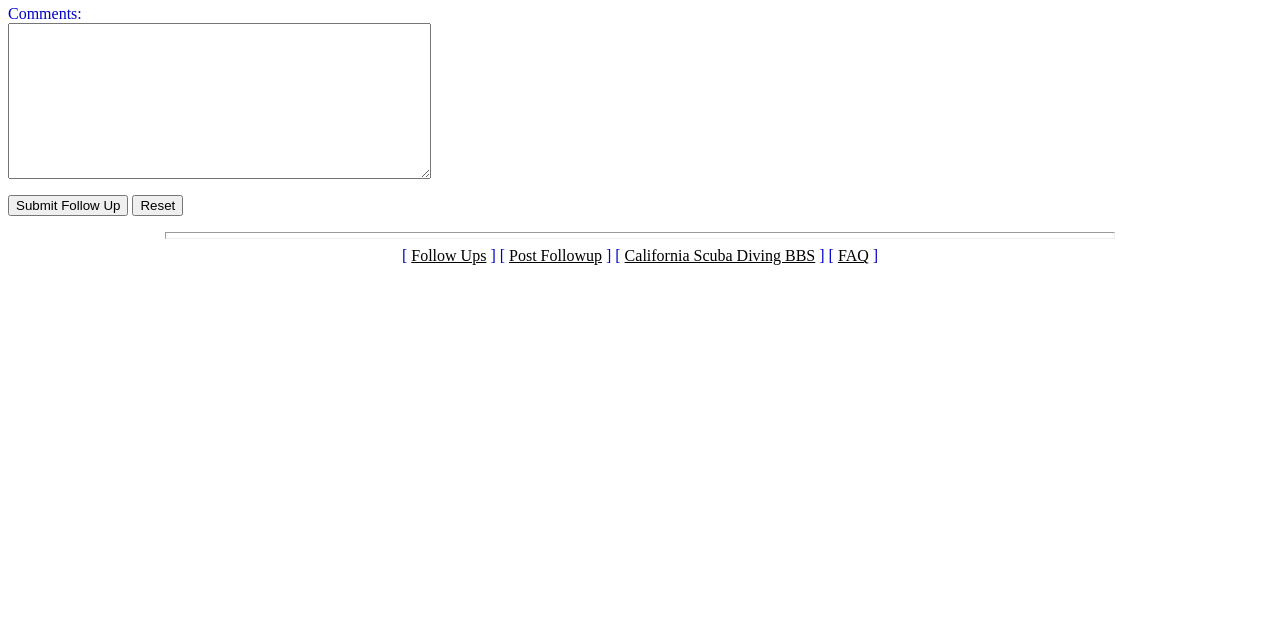Find the bounding box of the UI element described as follows: "FAQ".

[0.655, 0.387, 0.679, 0.413]